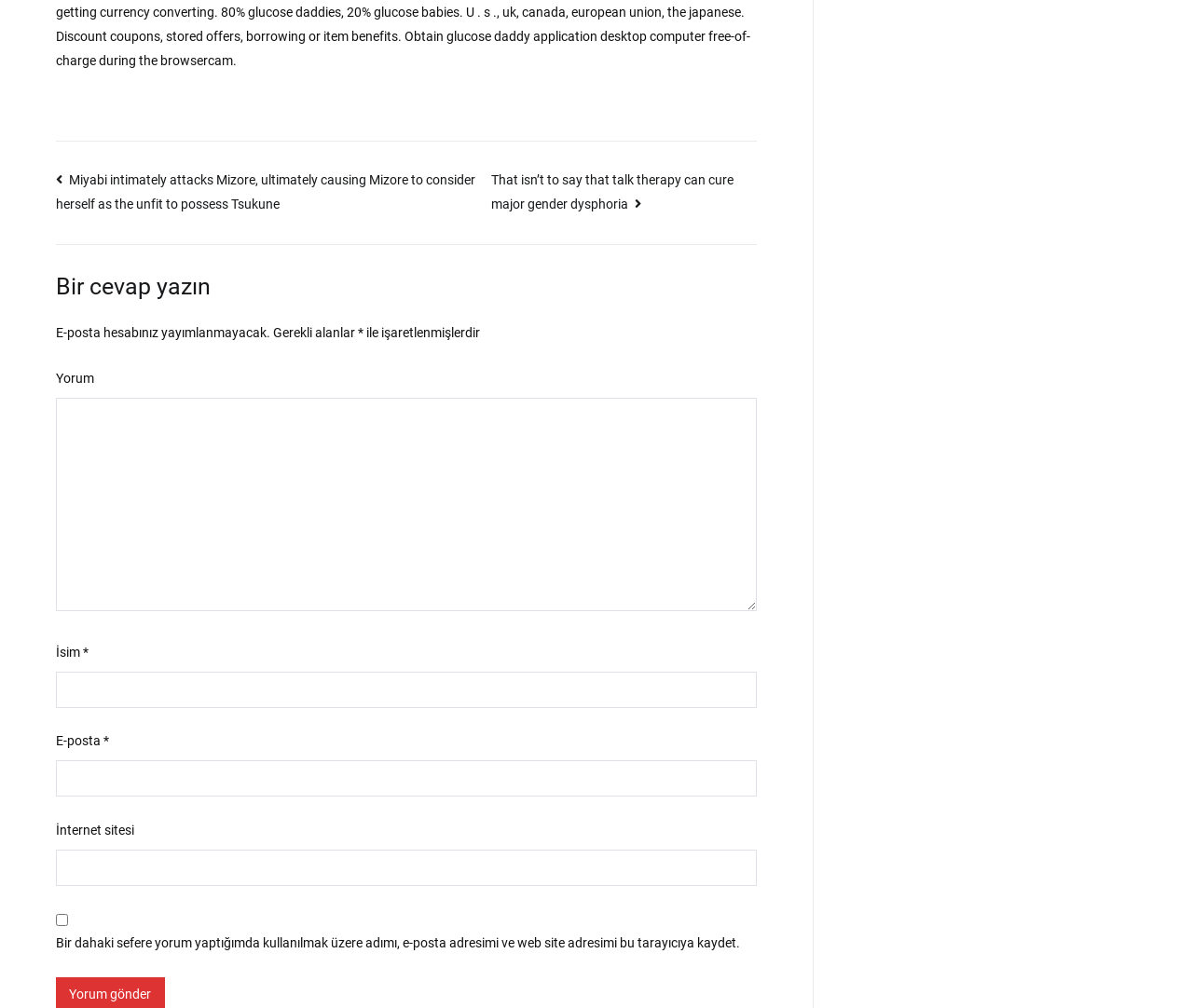What is the purpose of the static text 'Gerekli alanlar *' ?
Please provide a comprehensive answer based on the details in the screenshot.

The static text 'Gerekli alanlar *' is located above the required textboxes, indicating that the fields marked with an asterisk (*) are required to be filled in.